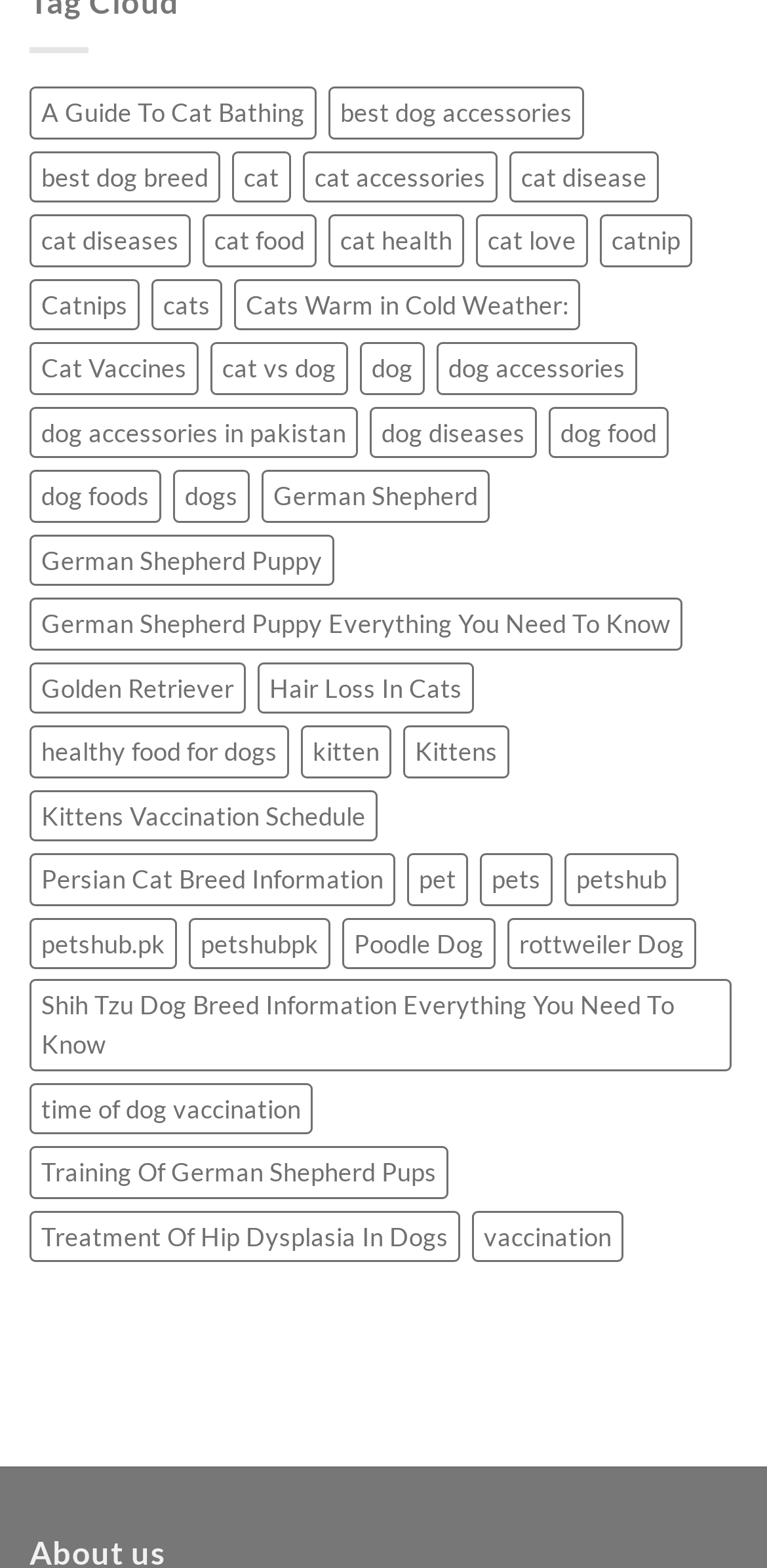Can you show the bounding box coordinates of the region to click on to complete the task described in the instruction: "read about 'Treatment Of Hip Dysplasia In Dogs'"?

[0.038, 0.772, 0.6, 0.805]